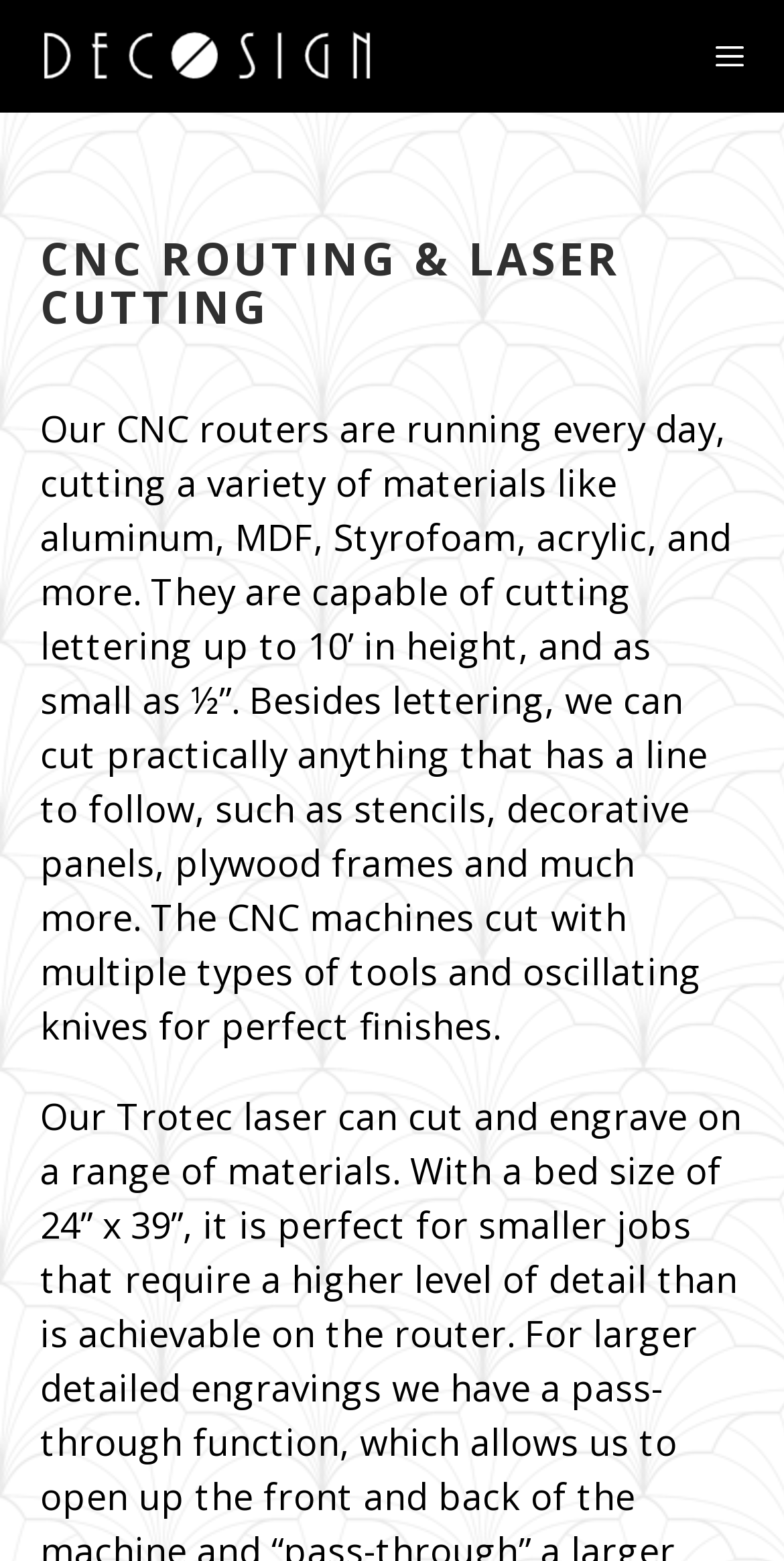Given the following UI element description: "Menu", find the bounding box coordinates in the webpage screenshot.

[0.862, 0.0, 1.0, 0.072]